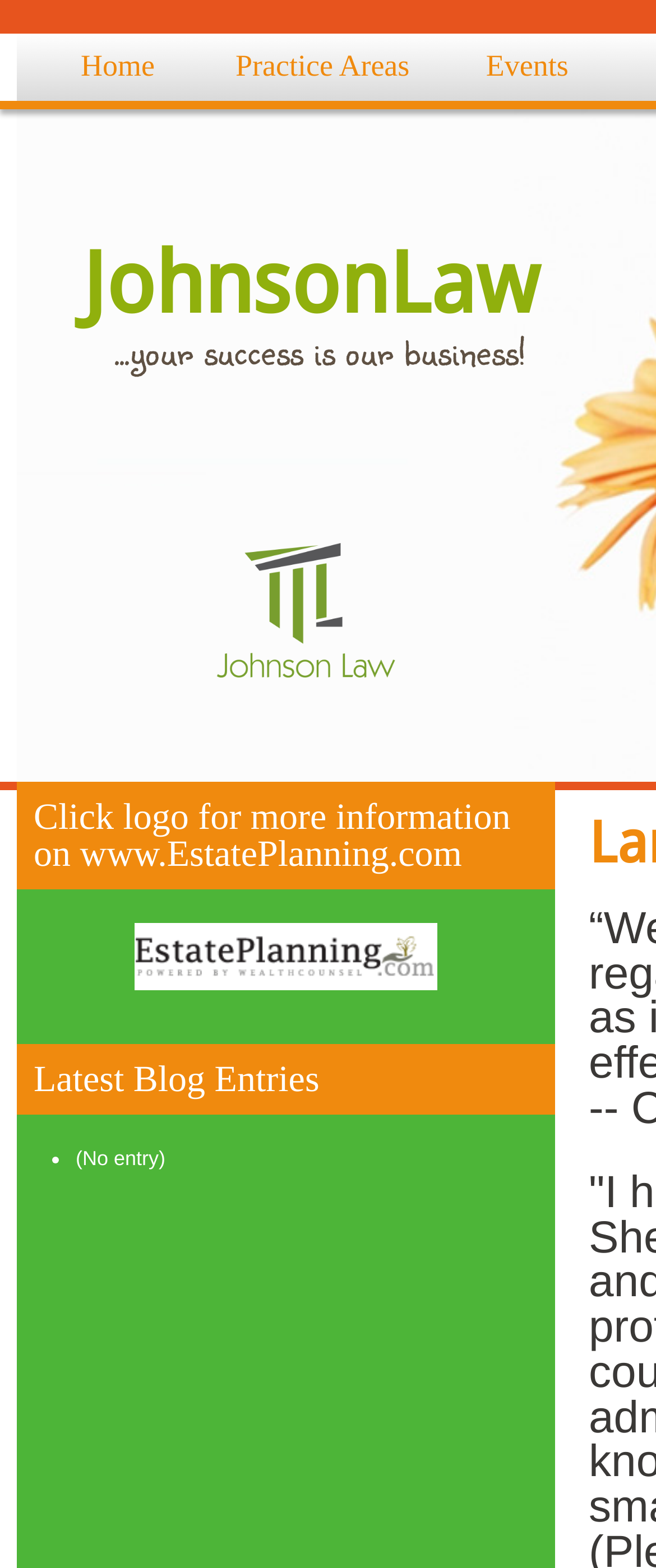What is the main title displayed on this webpage?

Land Use and Real Estate